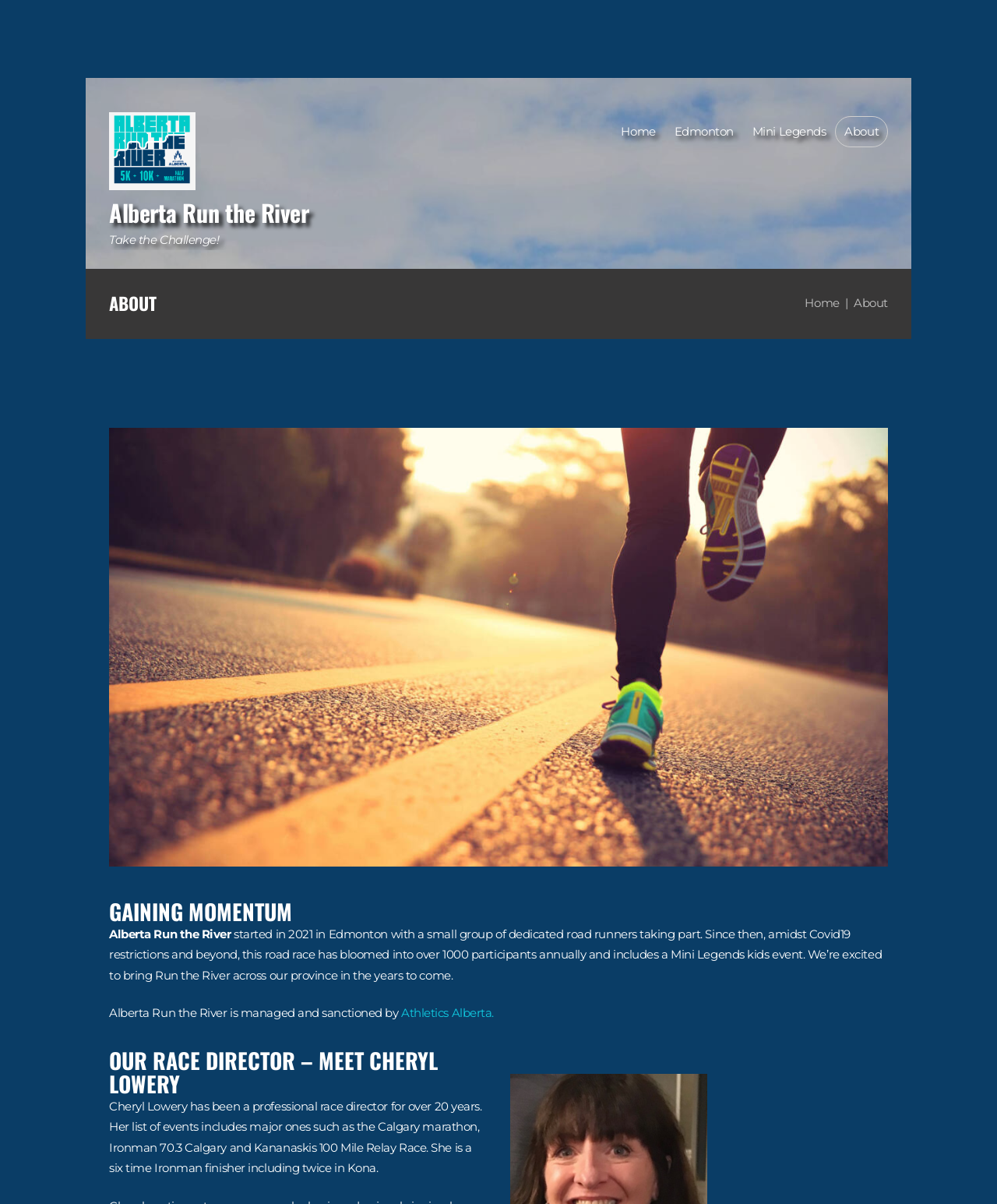Locate the bounding box coordinates of the clickable region to complete the following instruction: "Click the 'Home' link at the top."

[0.614, 0.097, 0.667, 0.122]